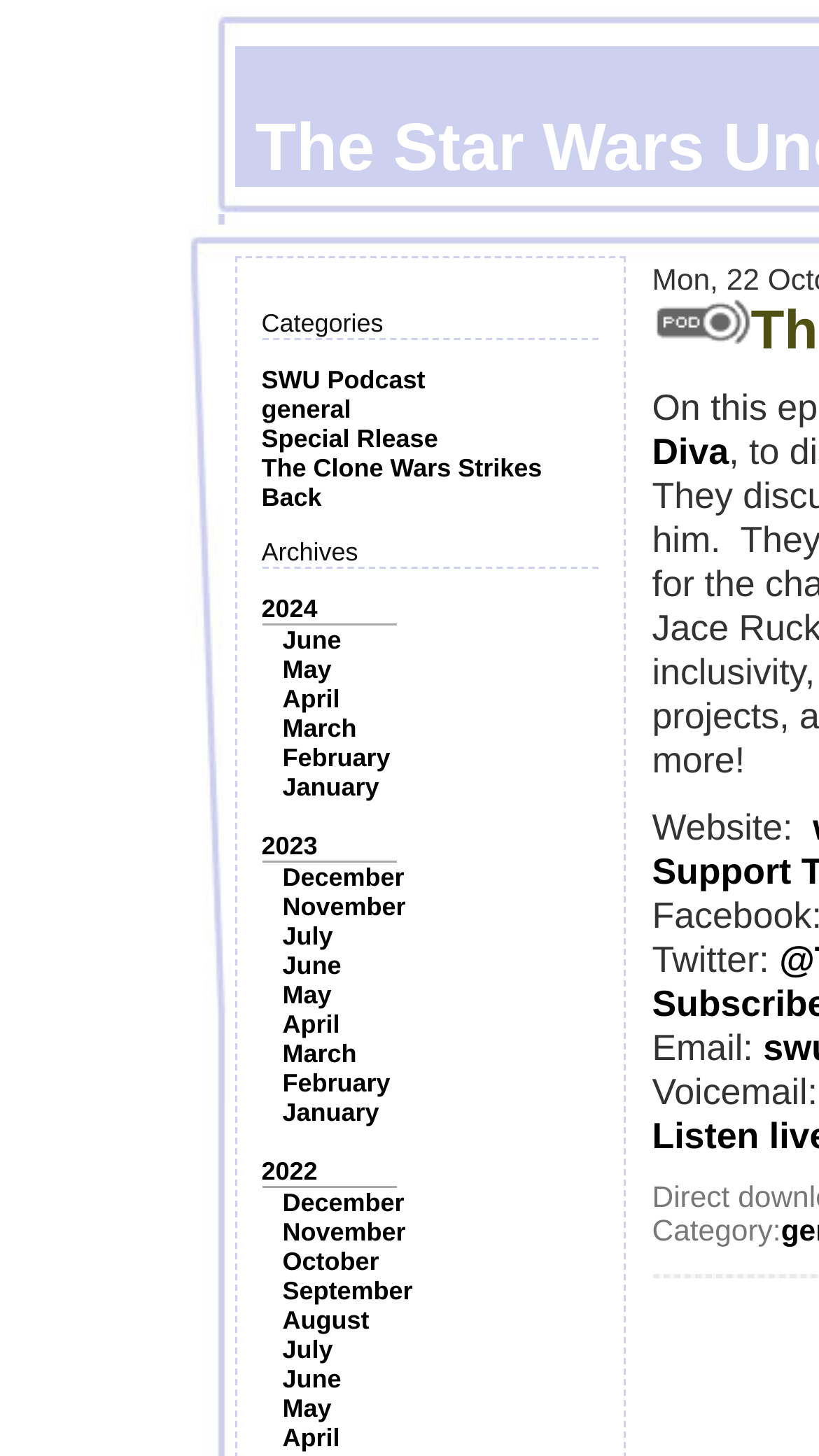Please provide a comprehensive response to the question based on the details in the image: What is the most recent year of archives?

I found the answer by looking at the links under the 'Archives' static text, and '2024' is the topmost option, indicating it is the most recent year.